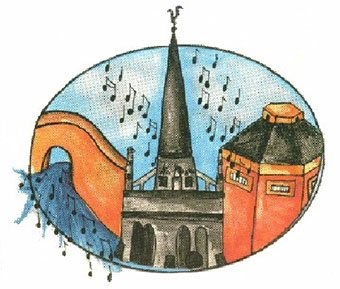What is emphasized by the musical notes in the image?
Kindly answer the question with as much detail as you can.

The caption states that the musical notes surrounding the architectural features and the river emphasize the festival's musical focus, suggesting that the notes are used to highlight the importance of music in the festival.